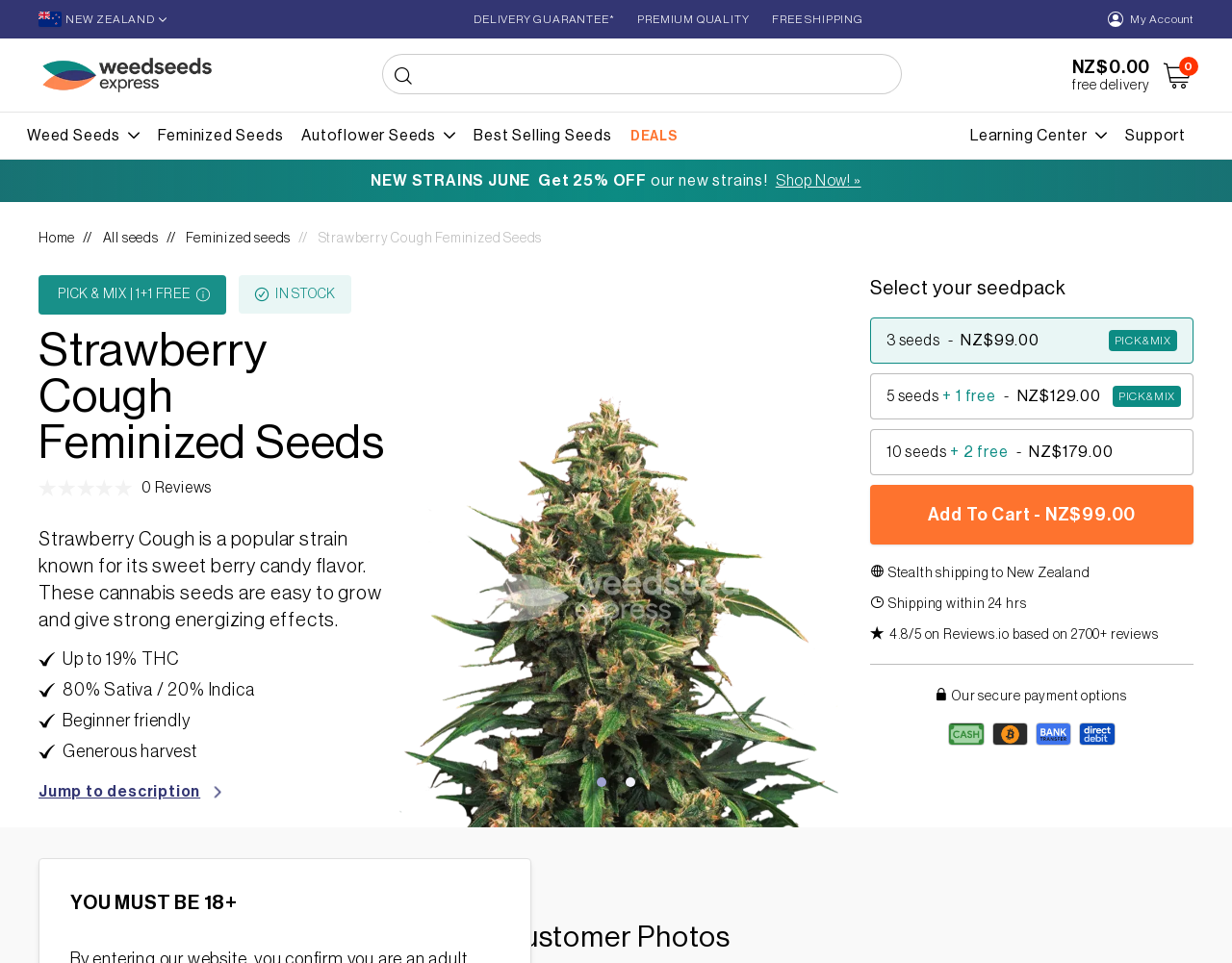What is the currency used on this website? Observe the screenshot and provide a one-word or short phrase answer.

NZD